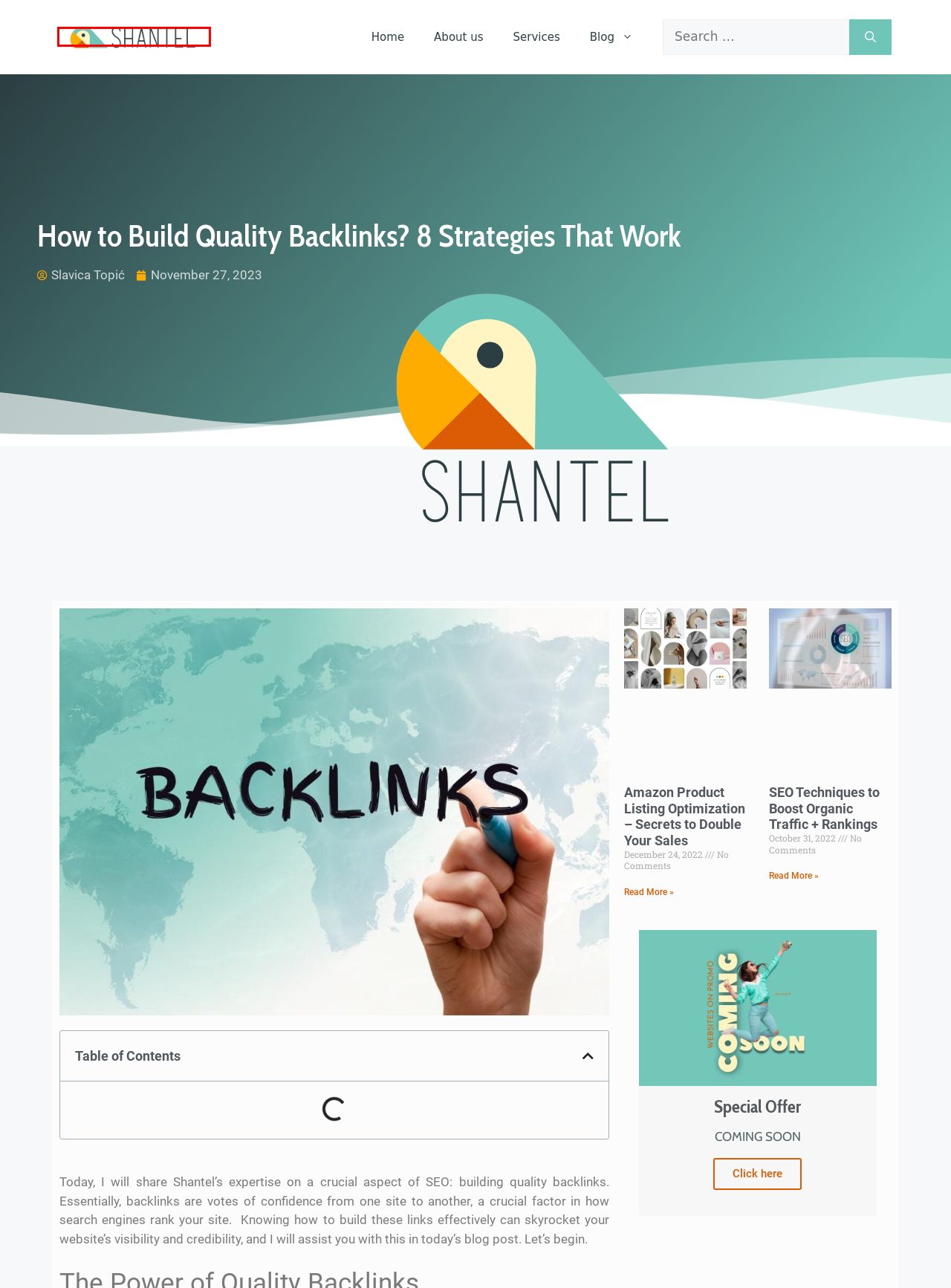Observe the webpage screenshot and focus on the red bounding box surrounding a UI element. Choose the most appropriate webpage description that corresponds to the new webpage after clicking the element in the bounding box. Here are the candidates:
A. SEO Techniques to Boost Organic Traffic + Rankings
B. About us - Shantel
C. Shantel - Digital Marketing Agency
D. Services Archives - Shantel
E. Blog - Shantel
F. Amazon Product Listing Optimization - Secrets to Double Your Sales
G. November 27, 2023 - Shantel
H. Slavica Topić, Author at Shantel

C